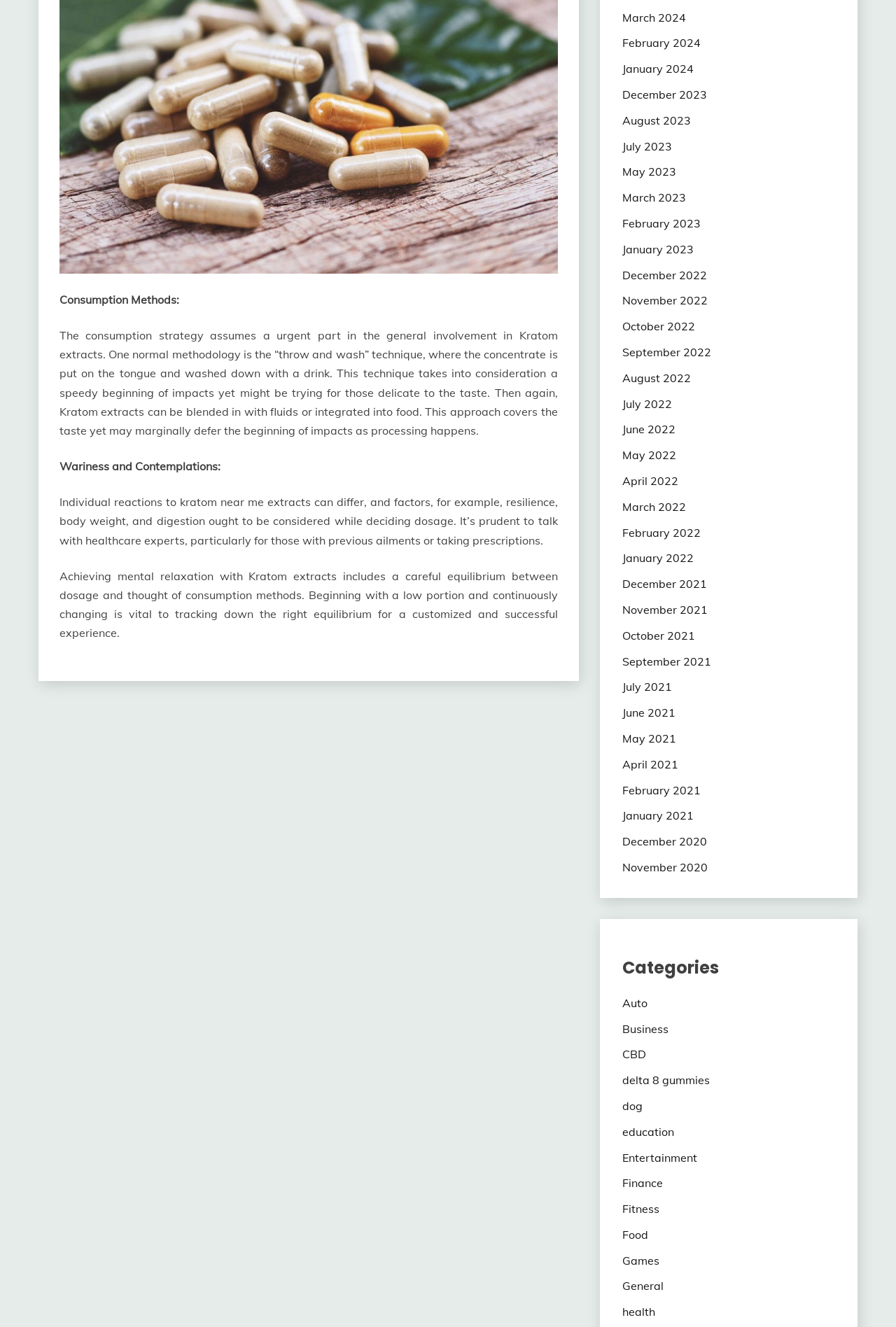What categories are available for selection?
By examining the image, provide a one-word or phrase answer.

Auto, Business, CBD, etc.